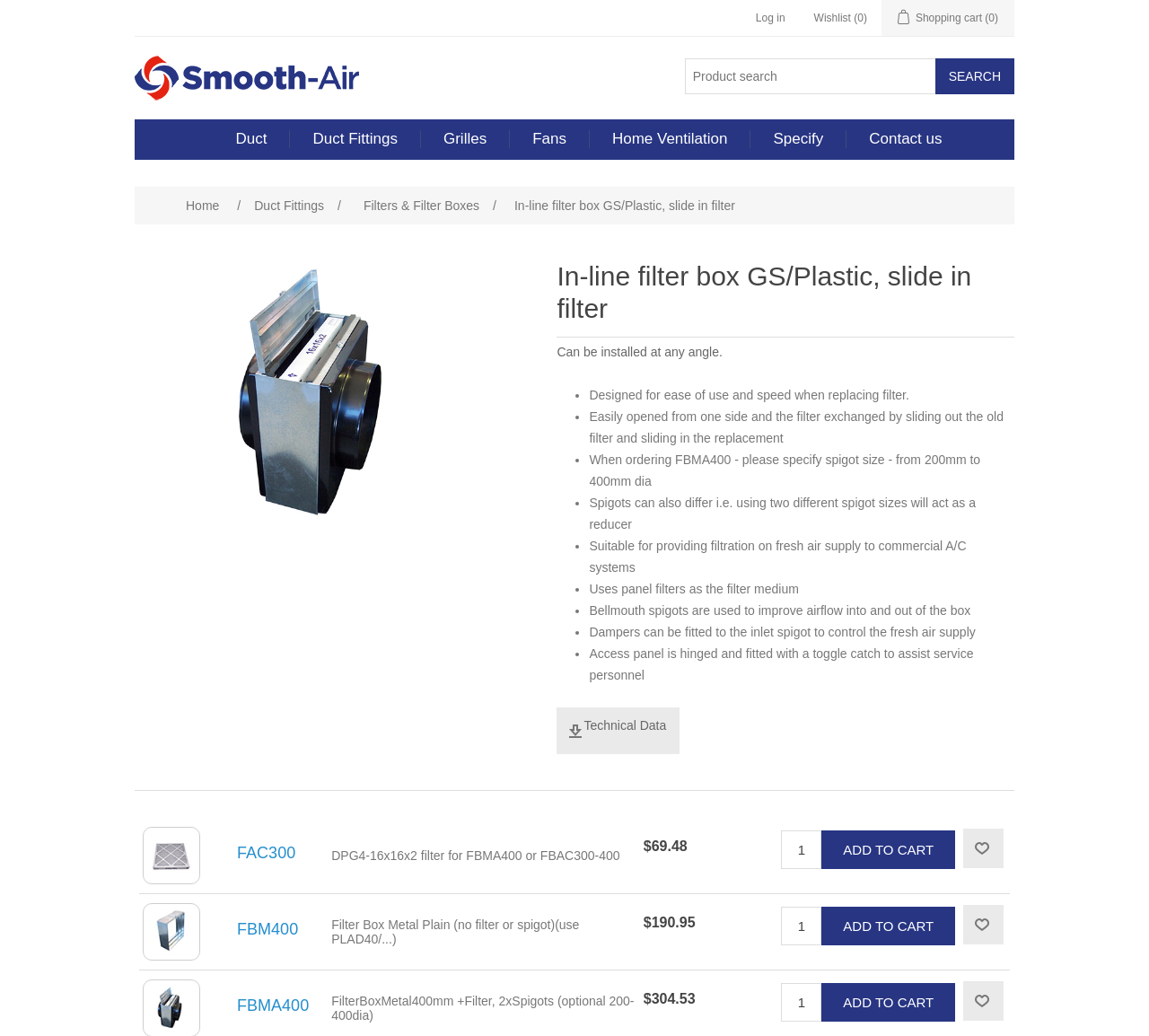What type of filter medium is used in the in-line filter box?
Ensure your answer is thorough and detailed.

The type of filter medium used in the in-line filter box can be determined by reading the text on the webpage. The text states 'Uses panel filters as the filter medium', indicating that panel filters are used in the in-line filter box.